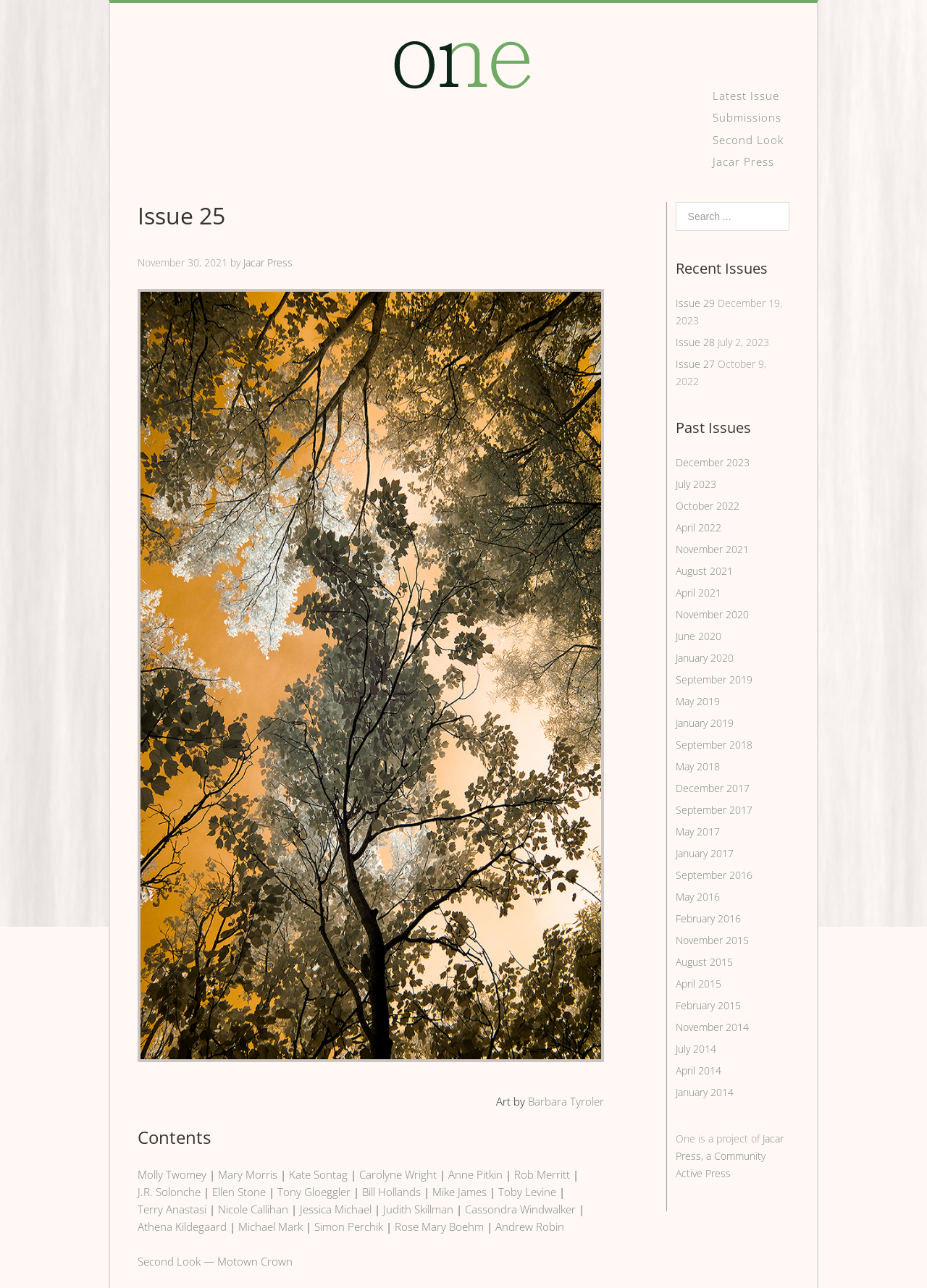Pinpoint the bounding box coordinates of the clickable area necessary to execute the following instruction: "Go to the 'Second Look — Motown Crown' page". The coordinates should be given as four float numbers between 0 and 1, namely [left, top, right, bottom].

[0.149, 0.974, 0.316, 0.985]